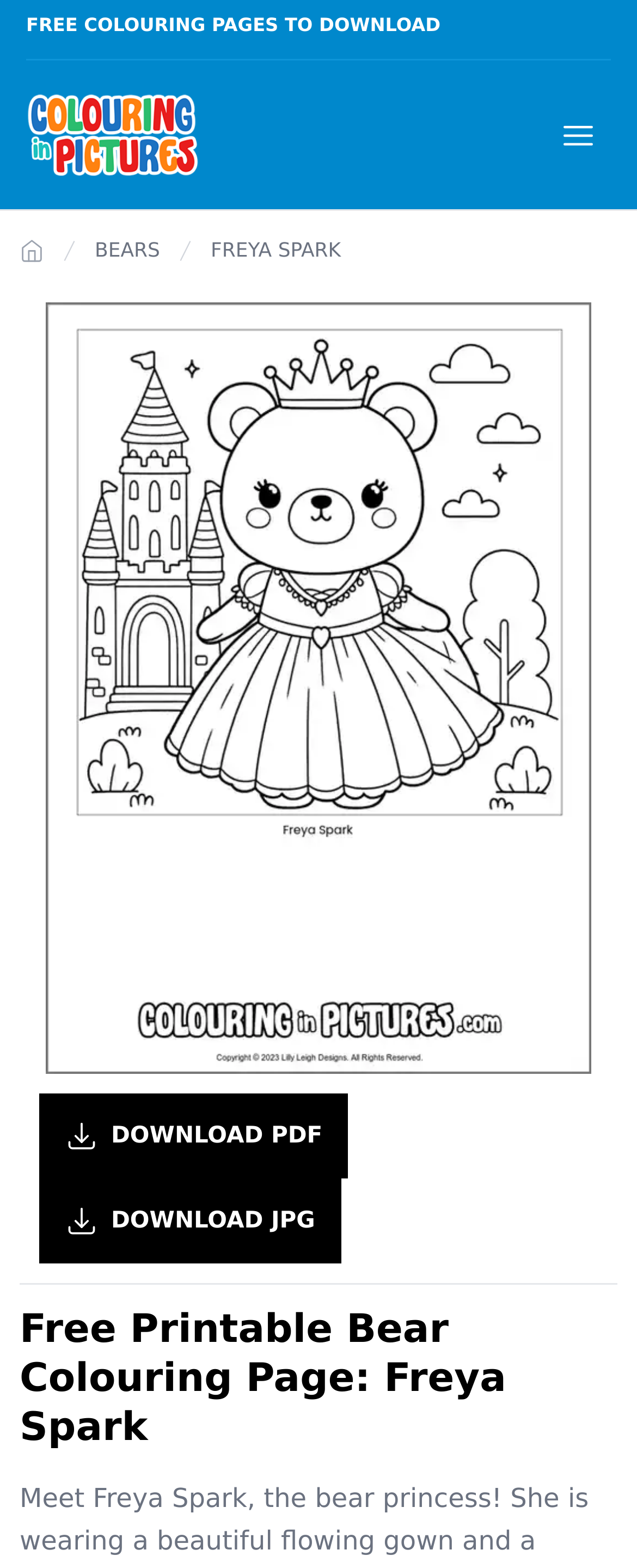How many download options are available for the colouring page?
Answer the question with a single word or phrase by looking at the picture.

2